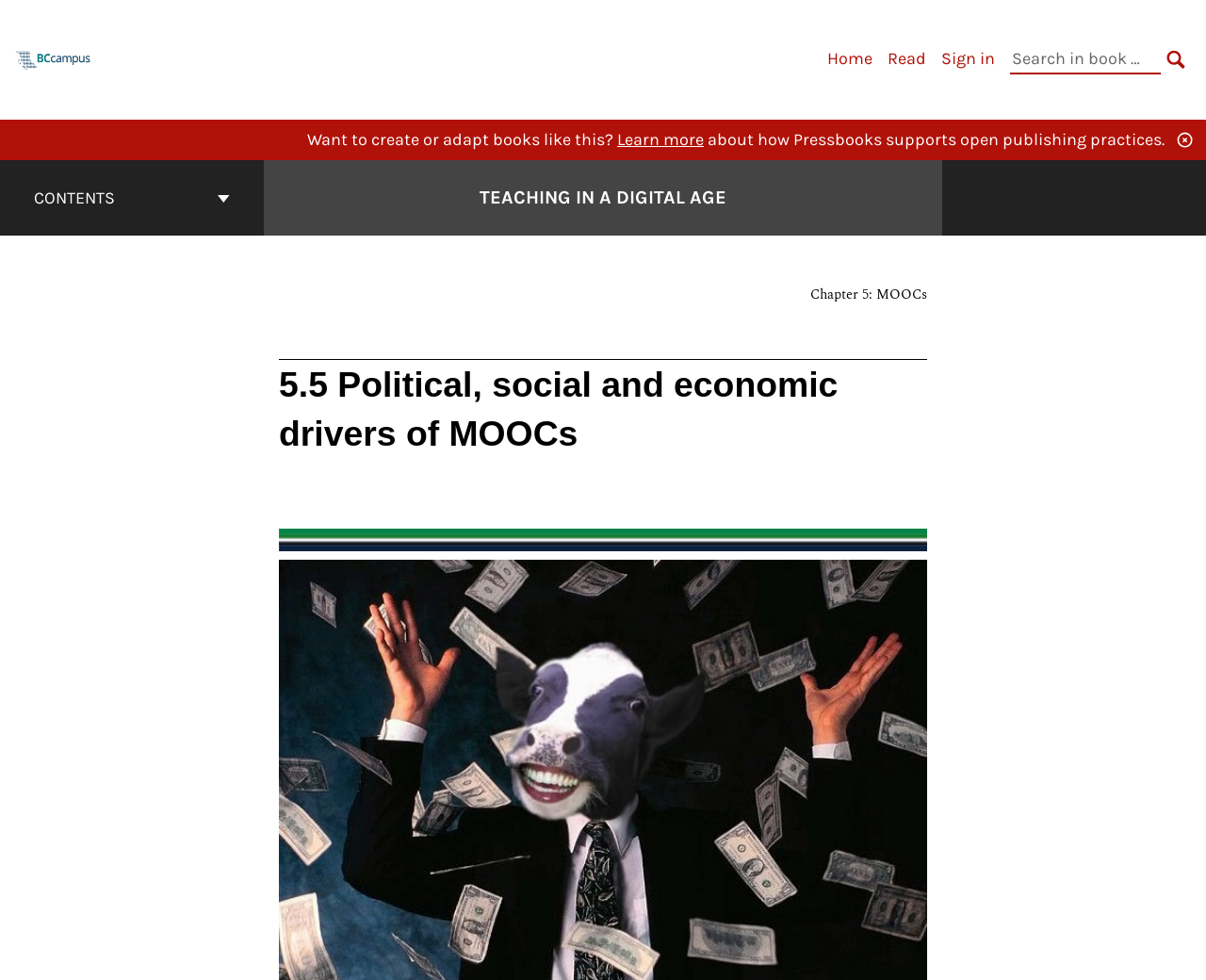Please find and report the primary heading text from the webpage.

TEACHING IN A DIGITAL AGE